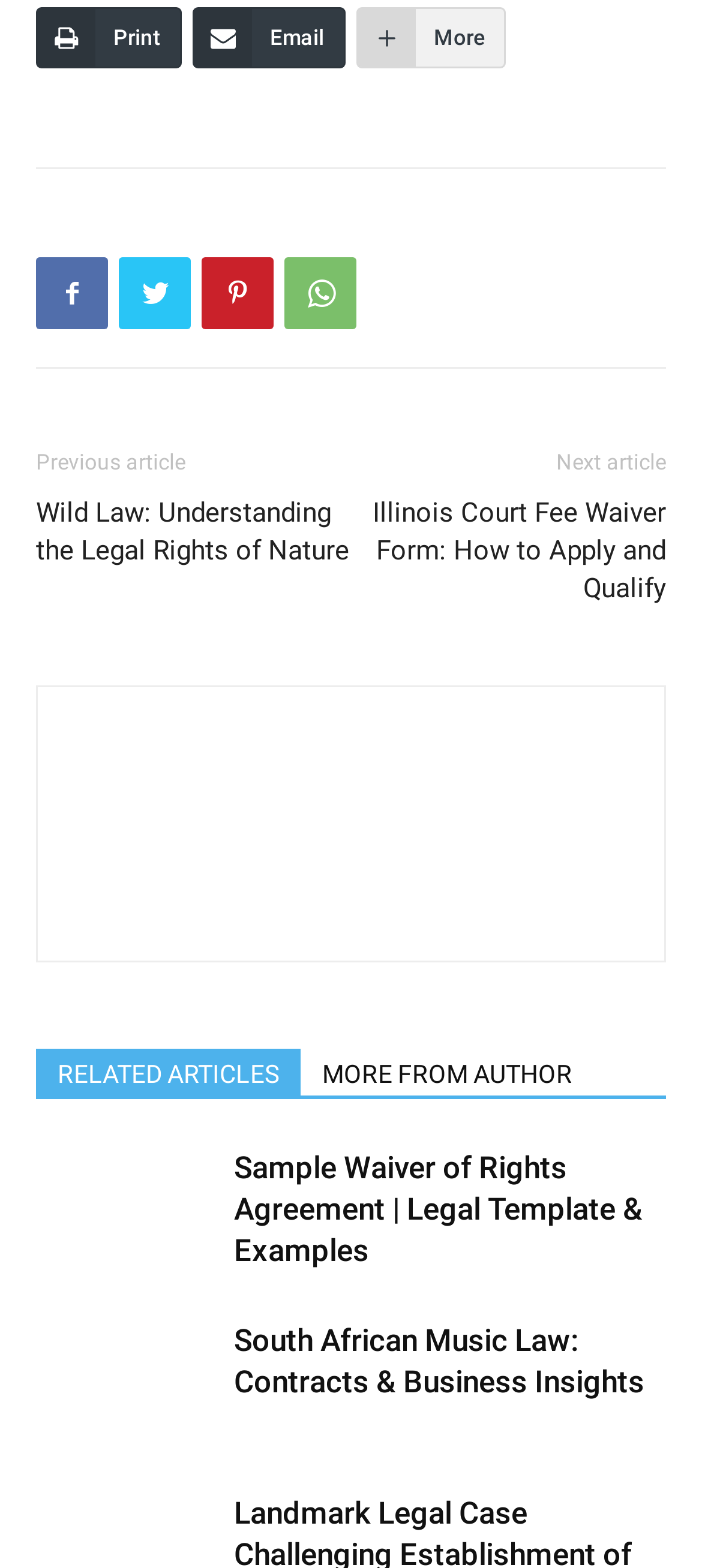What is the title of the first related article? Based on the screenshot, please respond with a single word or phrase.

Wild Law: Understanding the Legal Rights of Nature